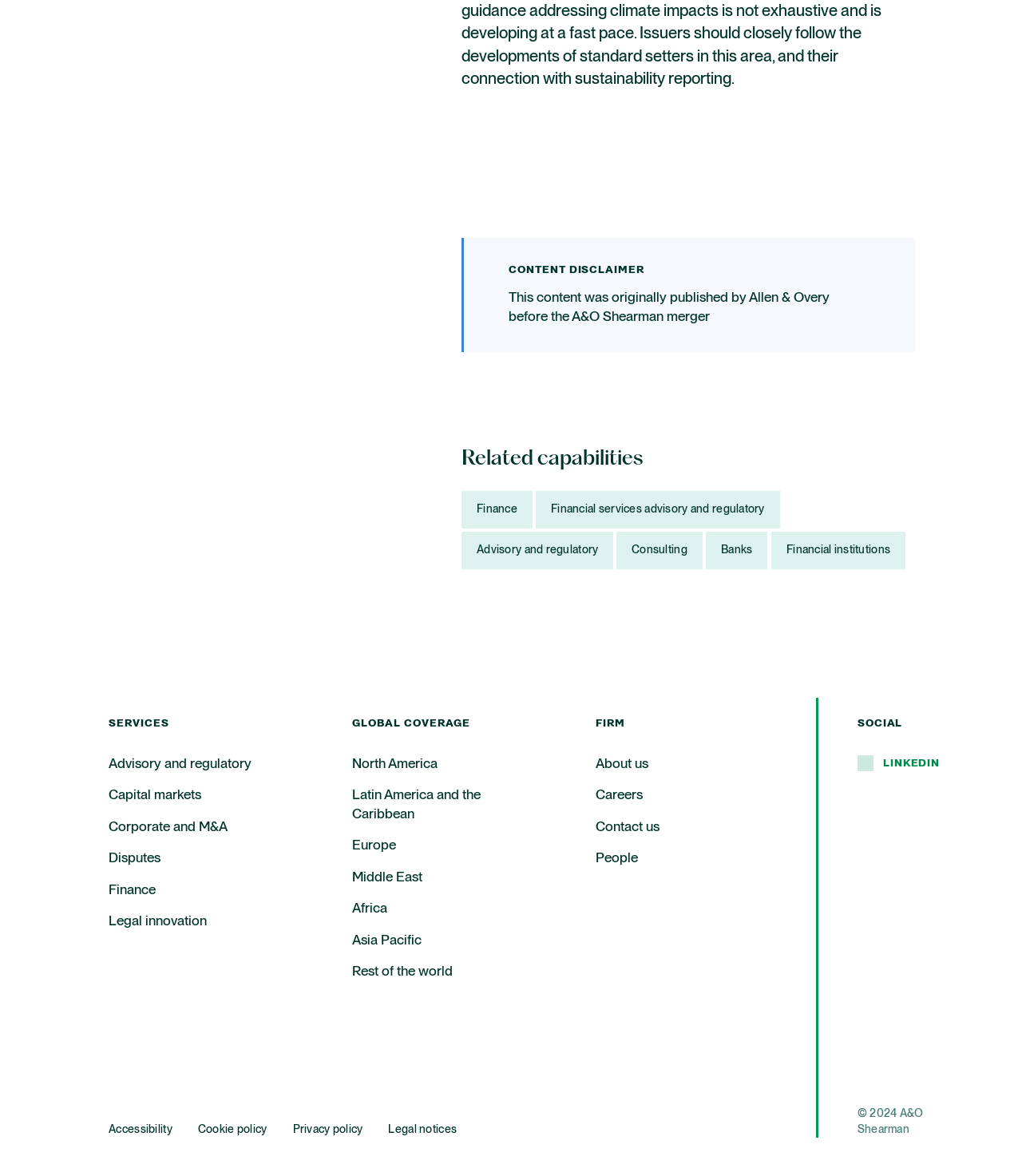What is the name of the law firm?
From the image, provide a succinct answer in one word or a short phrase.

A&O Shearman